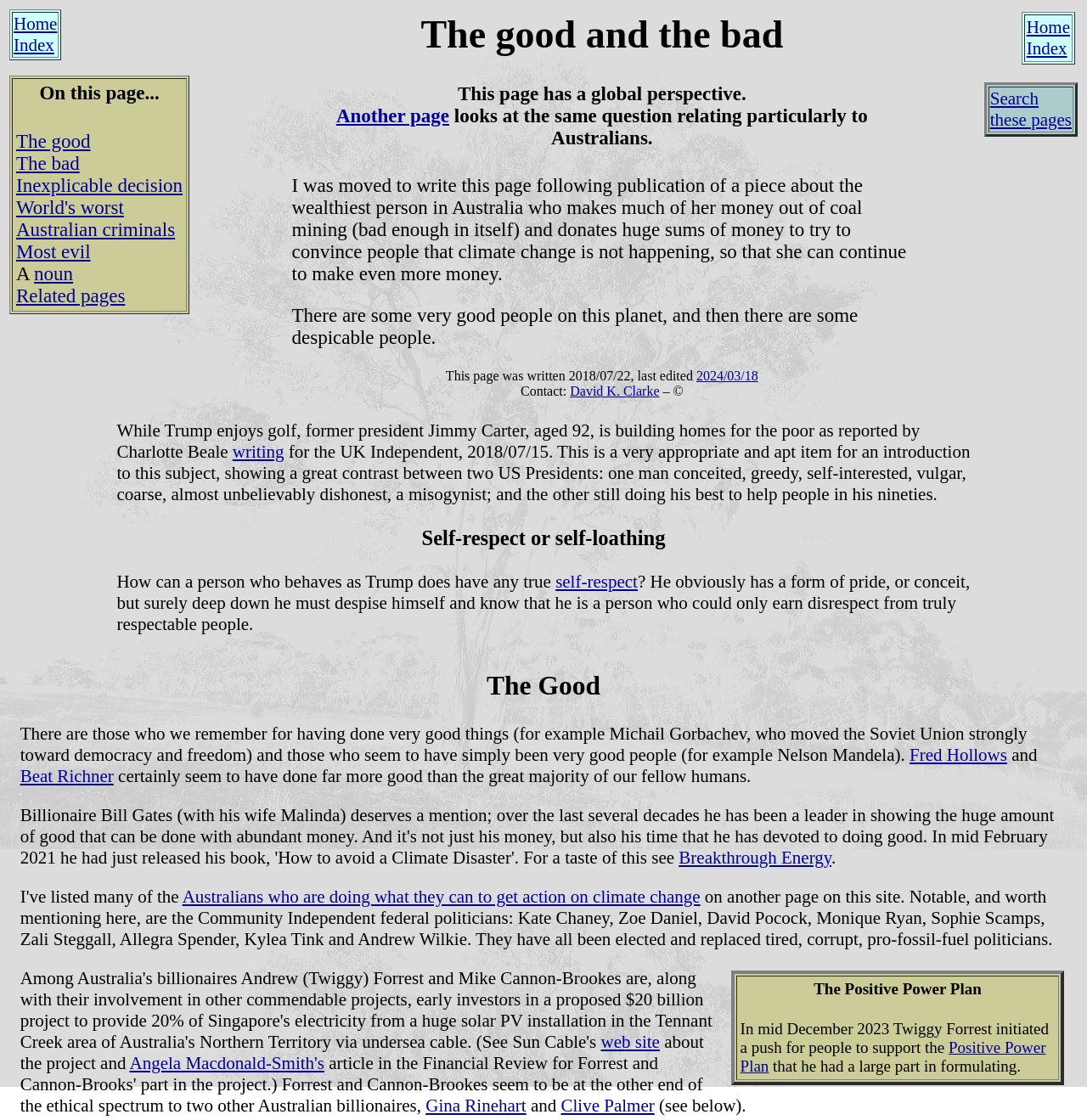Use a single word or phrase to respond to the question:
What is the purpose of the 'Search these pages' link?

To search the website